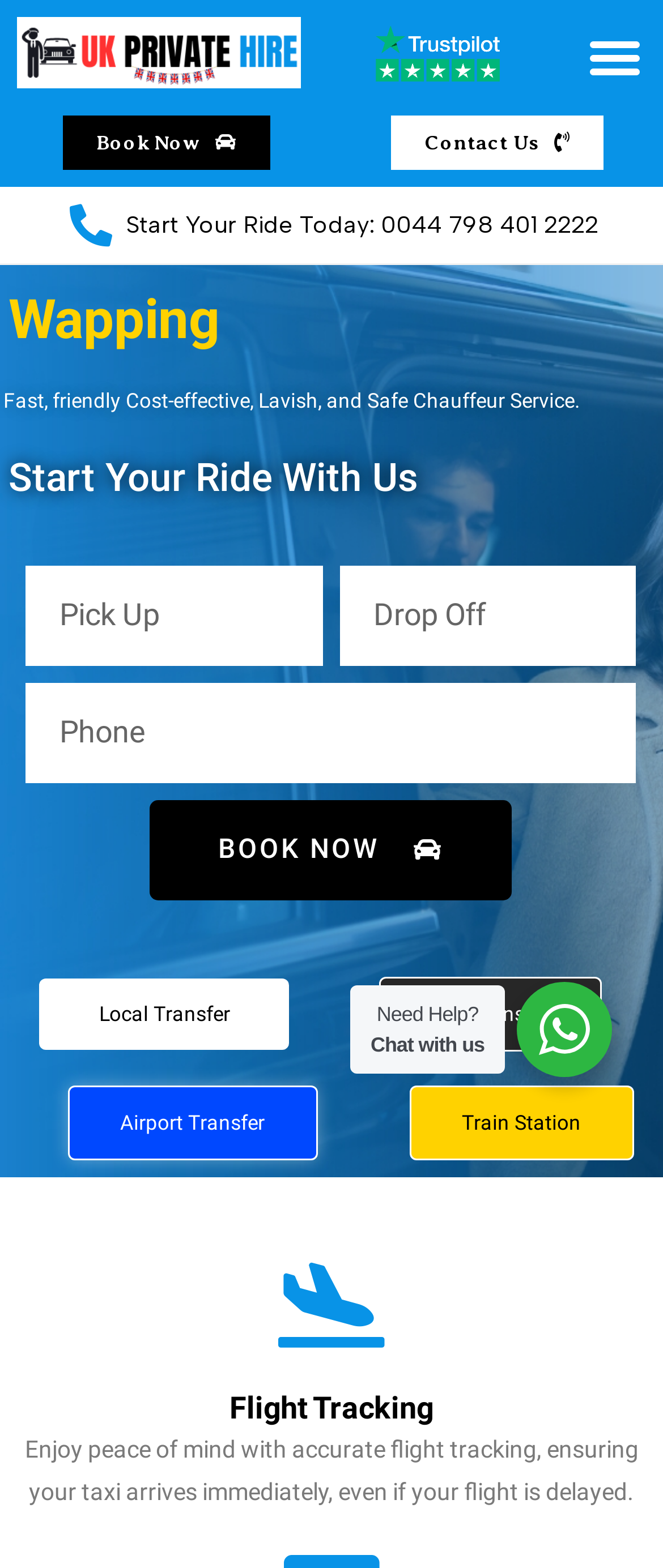Determine the bounding box coordinates of the clickable element to complete this instruction: "Toggle the menu". Provide the coordinates in the format of four float numbers between 0 and 1, [left, top, right, bottom].

[0.866, 0.011, 0.989, 0.063]